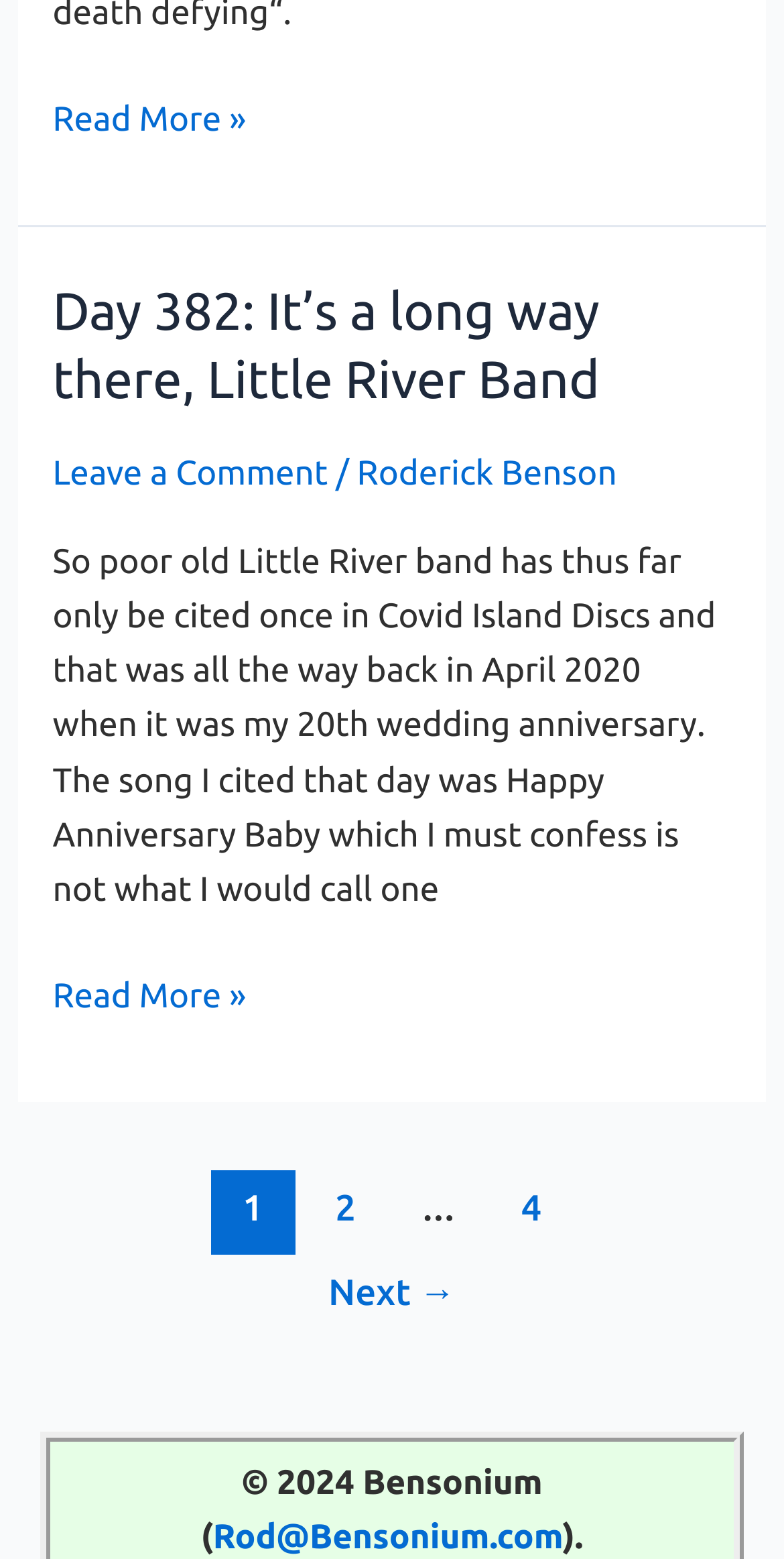Determine the bounding box coordinates for the UI element matching this description: "4".

[0.624, 0.75, 0.732, 0.805]